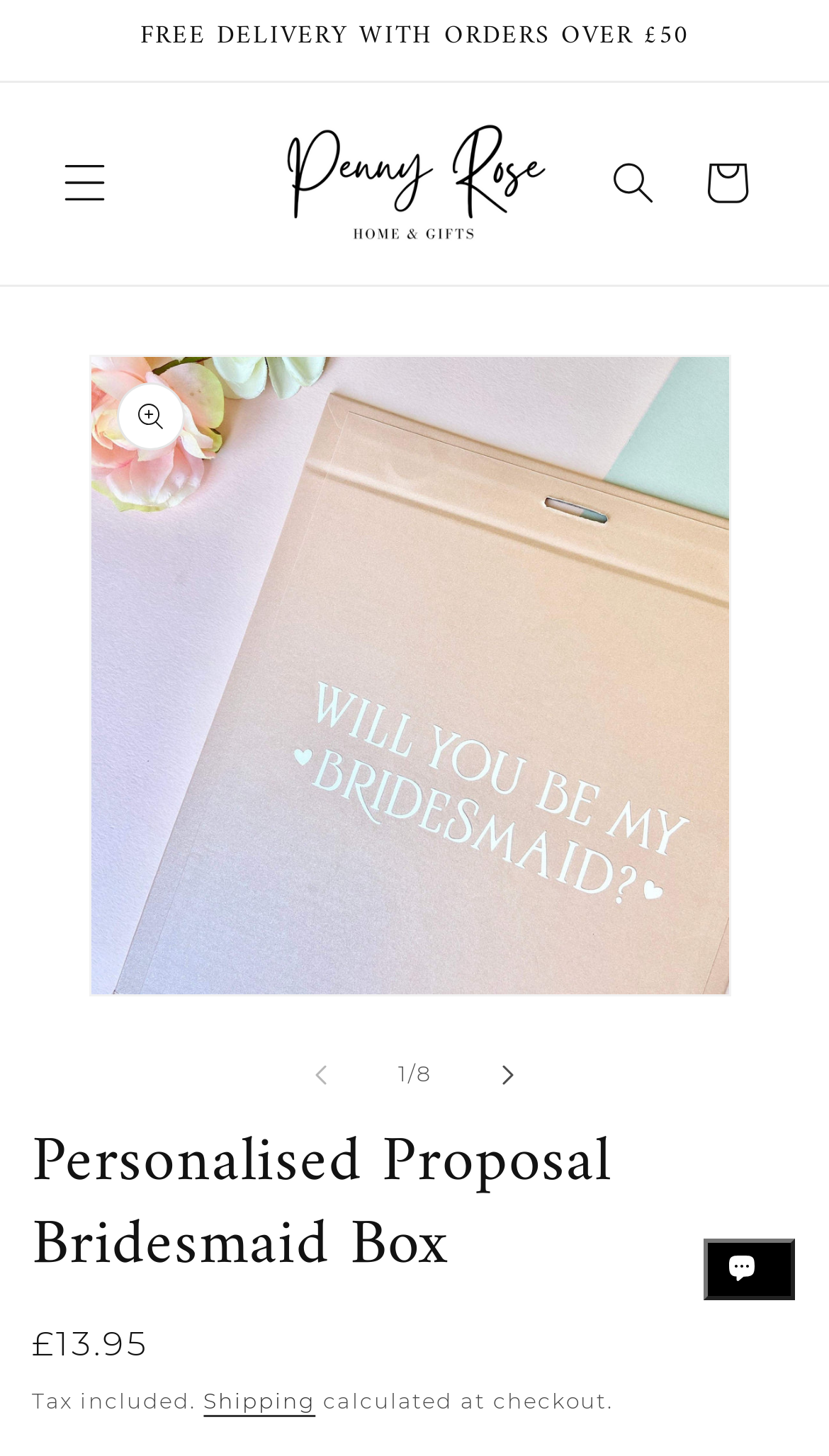For the following element description, predict the bounding box coordinates in the format (top-left x, top-left y, bottom-right x, bottom-right y). All values should be floating point numbers between 0 and 1. Description: parent_node: 1 aria-label="Slide right" name="next"

[0.556, 0.706, 0.669, 0.77]